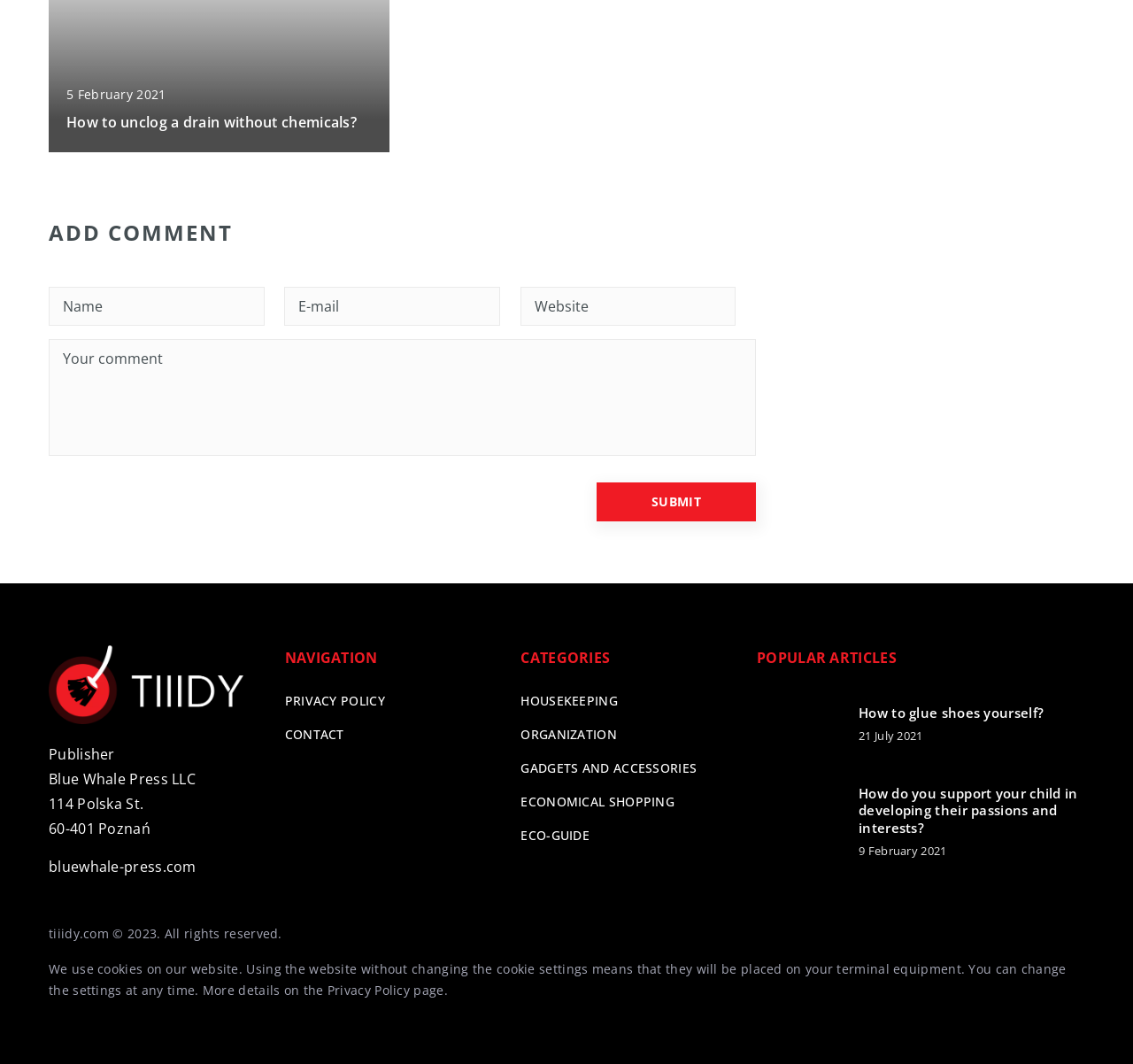Determine the bounding box coordinates of the region I should click to achieve the following instruction: "Edit the page". Ensure the bounding box coordinates are four float numbers between 0 and 1, i.e., [left, top, right, bottom].

None